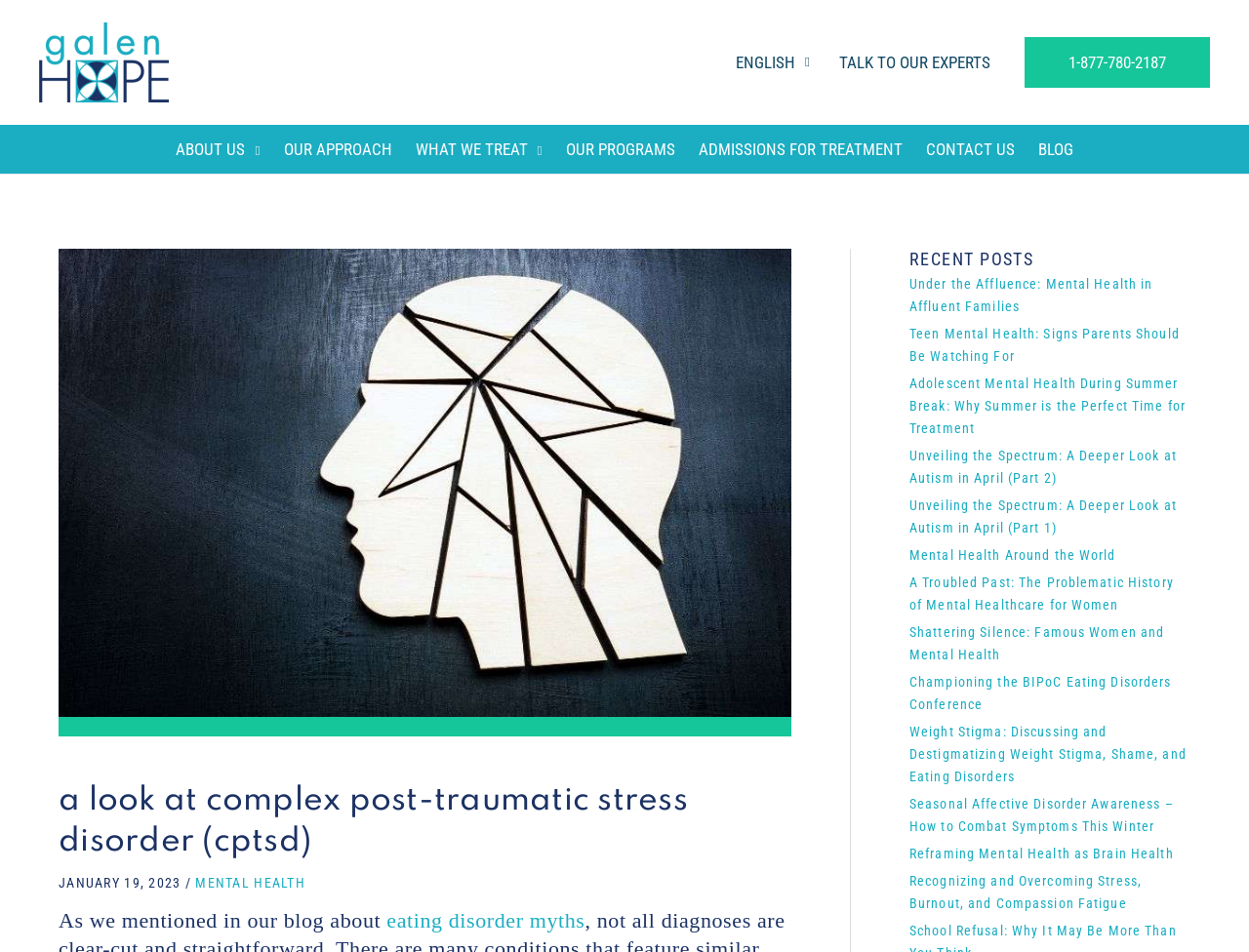How many recent posts are listed on the webpage?
Provide a well-explained and detailed answer to the question.

I counted the number of links under the heading 'RECENT POSTS' and found 10 links, each representing a recent post.